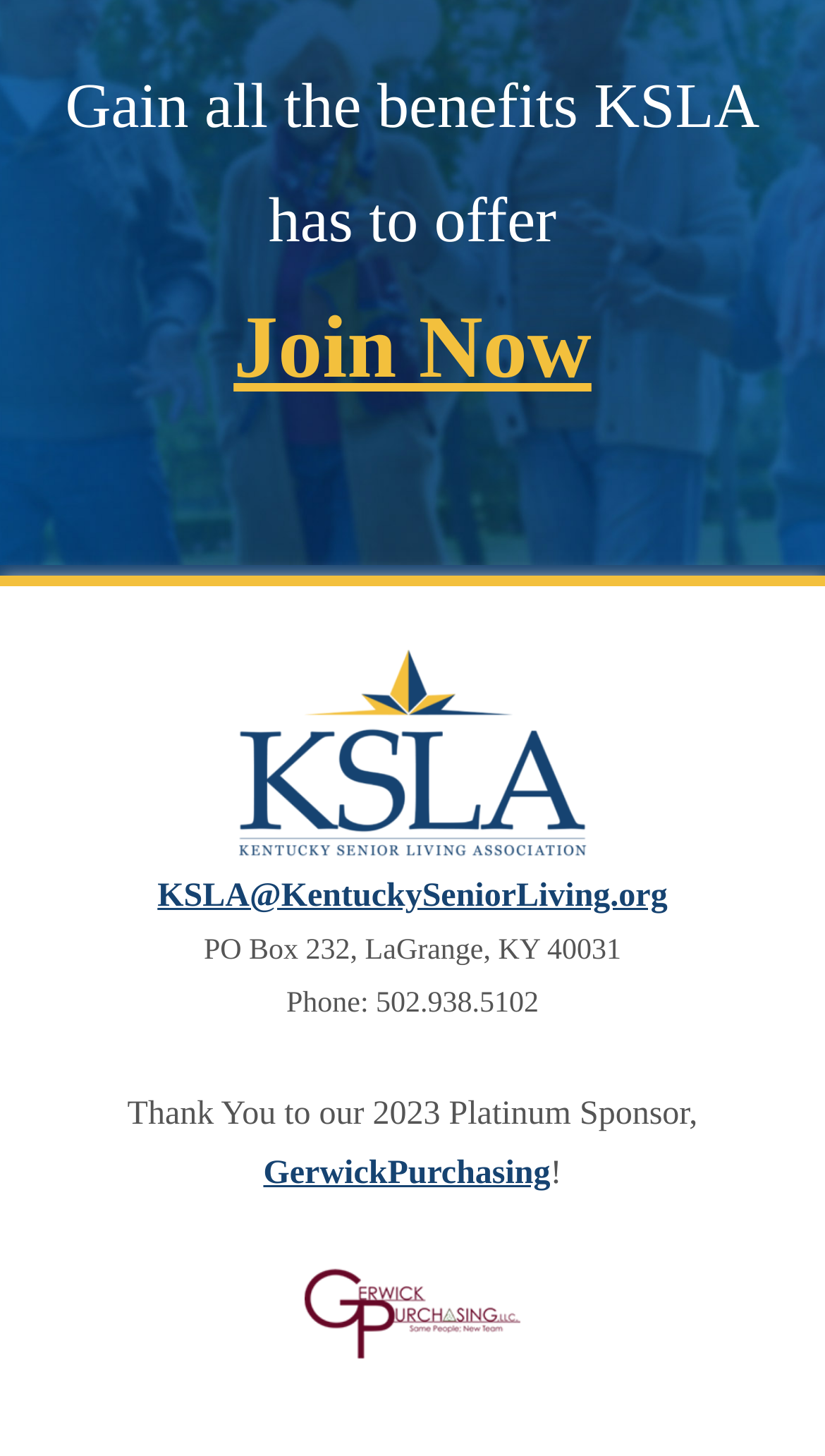What is the name of the 2023 Platinum Sponsor? Observe the screenshot and provide a one-word or short phrase answer.

GerwickPurchasing